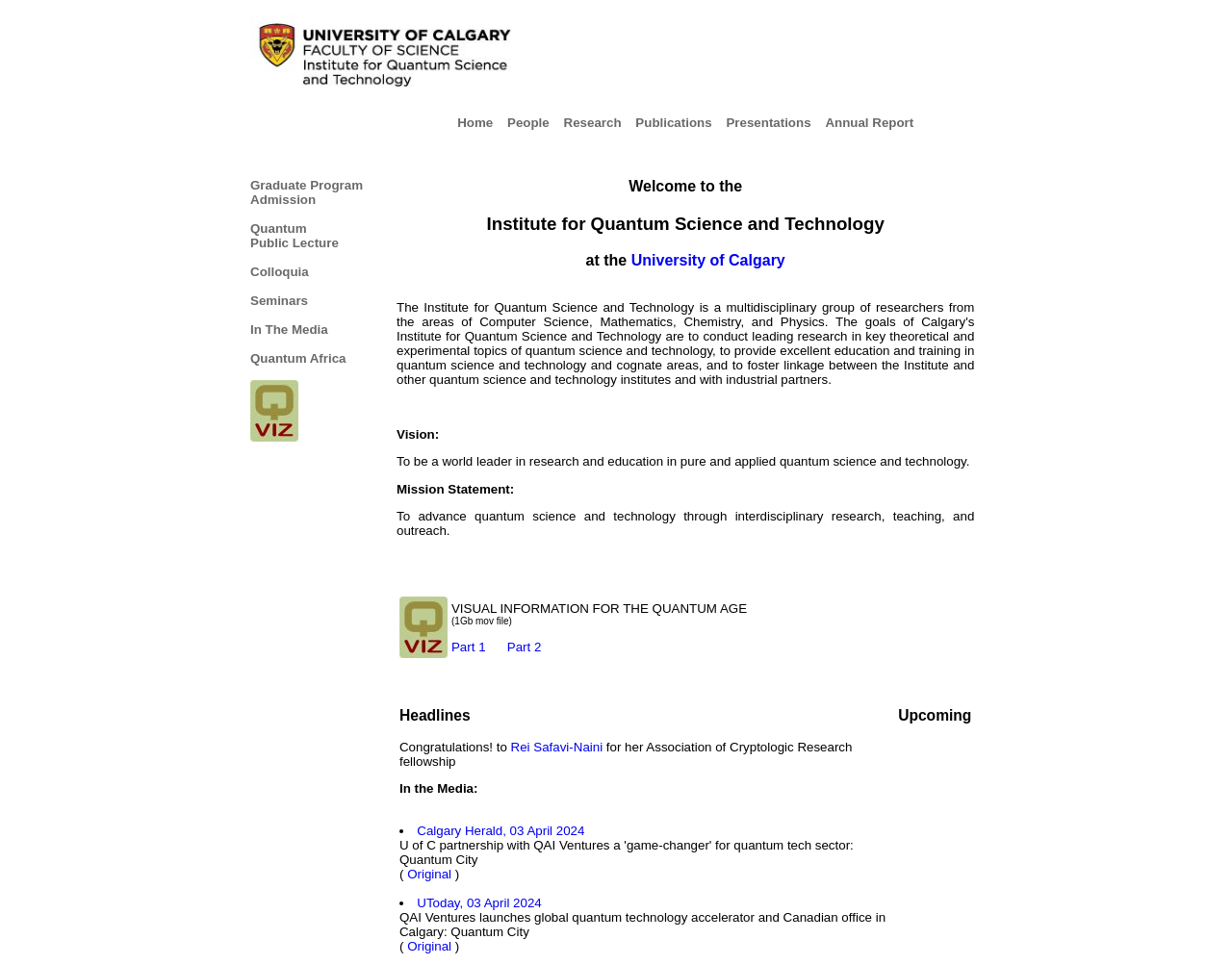Identify the bounding box coordinates for the UI element mentioned here: "Publications". Provide the coordinates as four float values between 0 and 1, i.e., [left, top, right, bottom].

[0.516, 0.12, 0.586, 0.135]